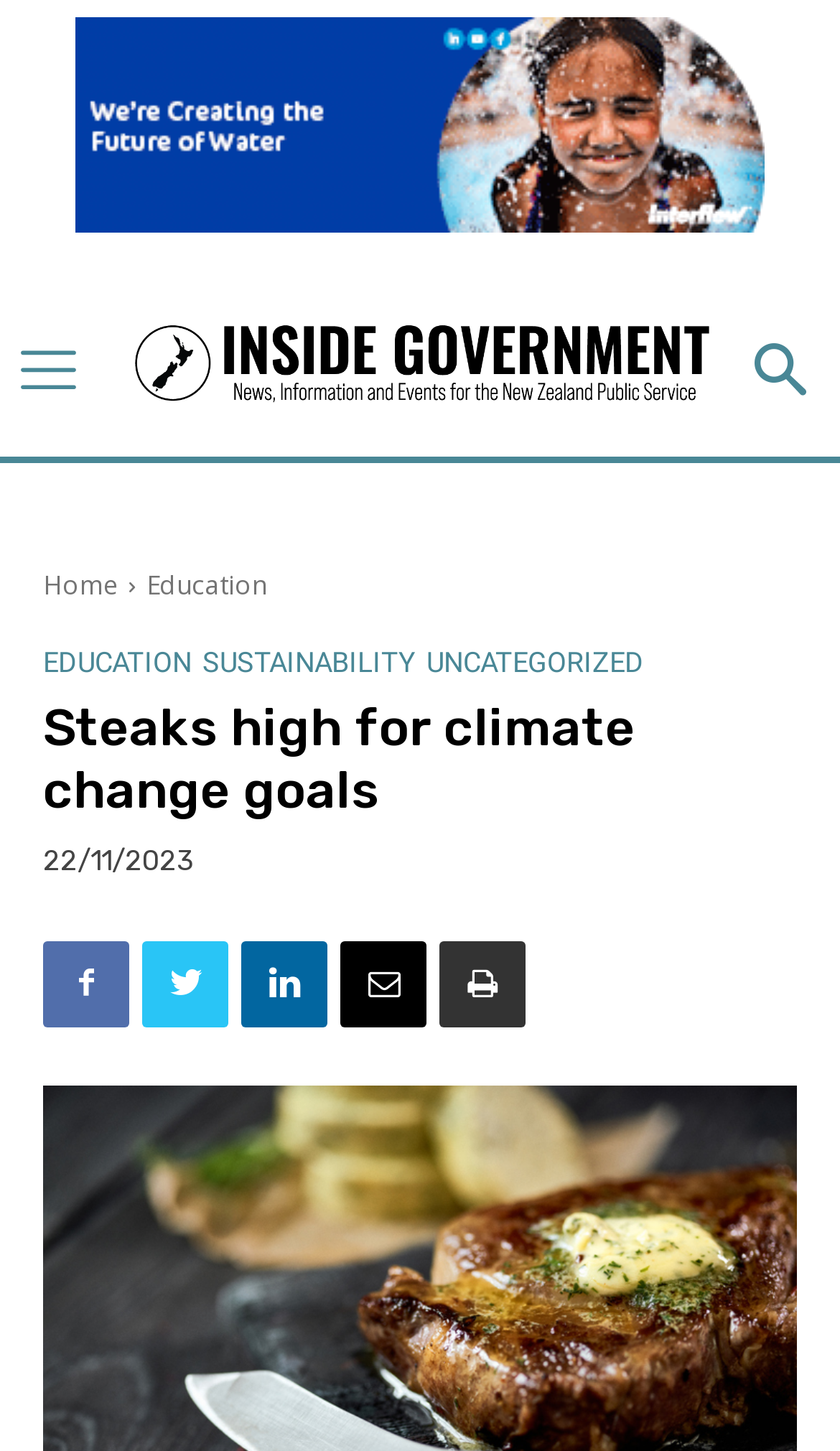Give a complete and precise description of the webpage's appearance.

The webpage appears to be an article from Inside Government NZ, with a focus on climate change goals. At the top of the page, there is an advertisement iframe taking up most of the width, situated just below the top edge of the page. 

To the left of the advertisement, there is a small image, and to the right, there is a logo link with an accompanying image. Below the logo, there are several navigation links, including "Home", "Education", "EDUCATION", "SUSTAINABILITY", and "UNCATEGORIZED", arranged horizontally across the page.

The main content of the article begins with a heading, "Steaks high for climate change goals", which spans almost the entire width of the page. Below the heading, there is a time element displaying the date "22/11/2023". 

Further down, there are five social media links, represented by icons, arranged horizontally in a row. The article's content, which discusses the potential of reducing meat and dairy consumption to help achieve climate goals, follows these elements.